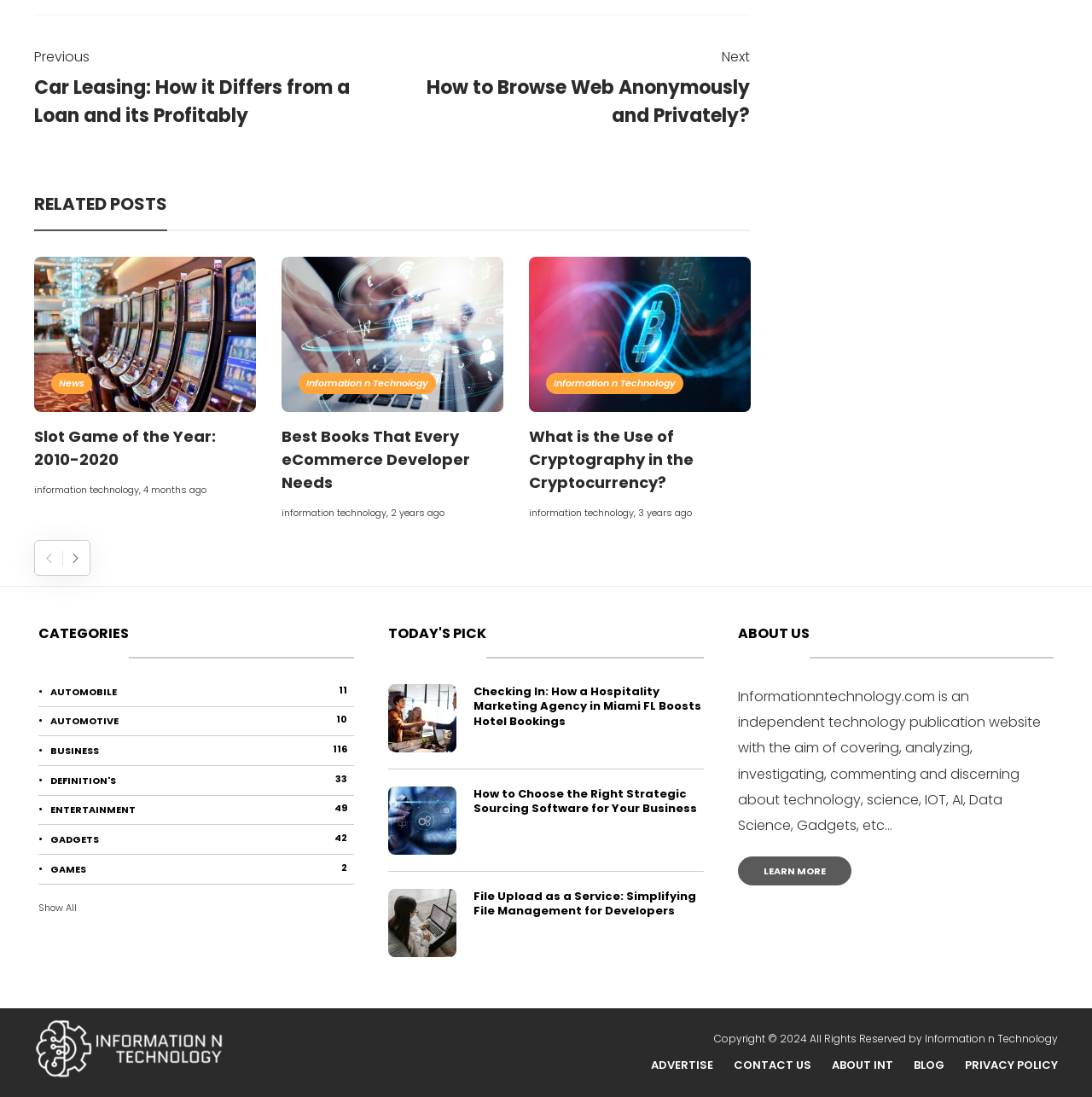Determine the bounding box coordinates of the region to click in order to accomplish the following instruction: "Learn more about the website by clicking on 'LEARN MORE'". Provide the coordinates as four float numbers between 0 and 1, specifically [left, top, right, bottom].

[0.676, 0.781, 0.78, 0.807]